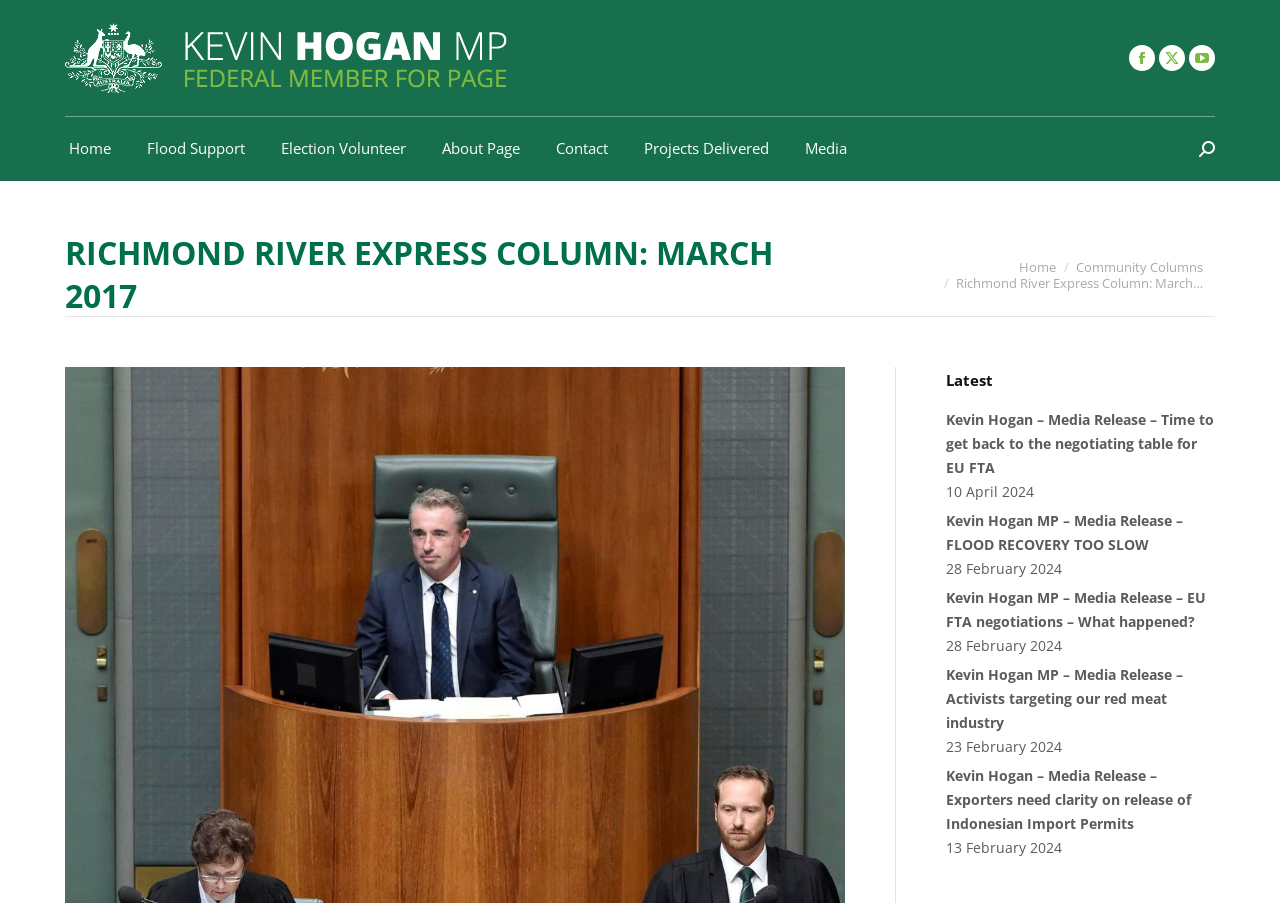What type of content is listed below the 'Latest' heading?
Look at the image and answer the question using a single word or phrase.

Media releases